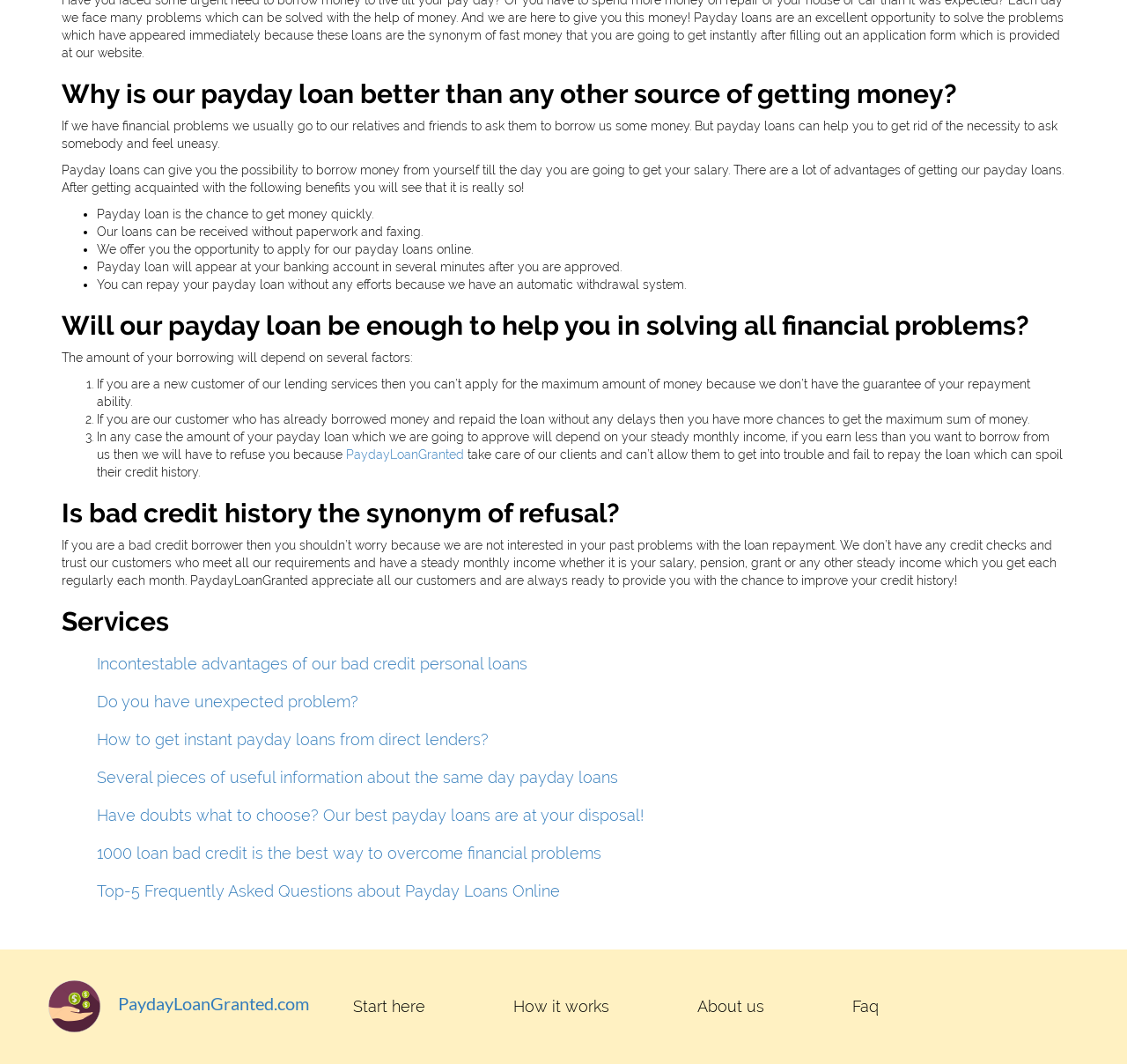What is the main purpose of payday loans?
From the image, respond using a single word or phrase.

To get money quickly